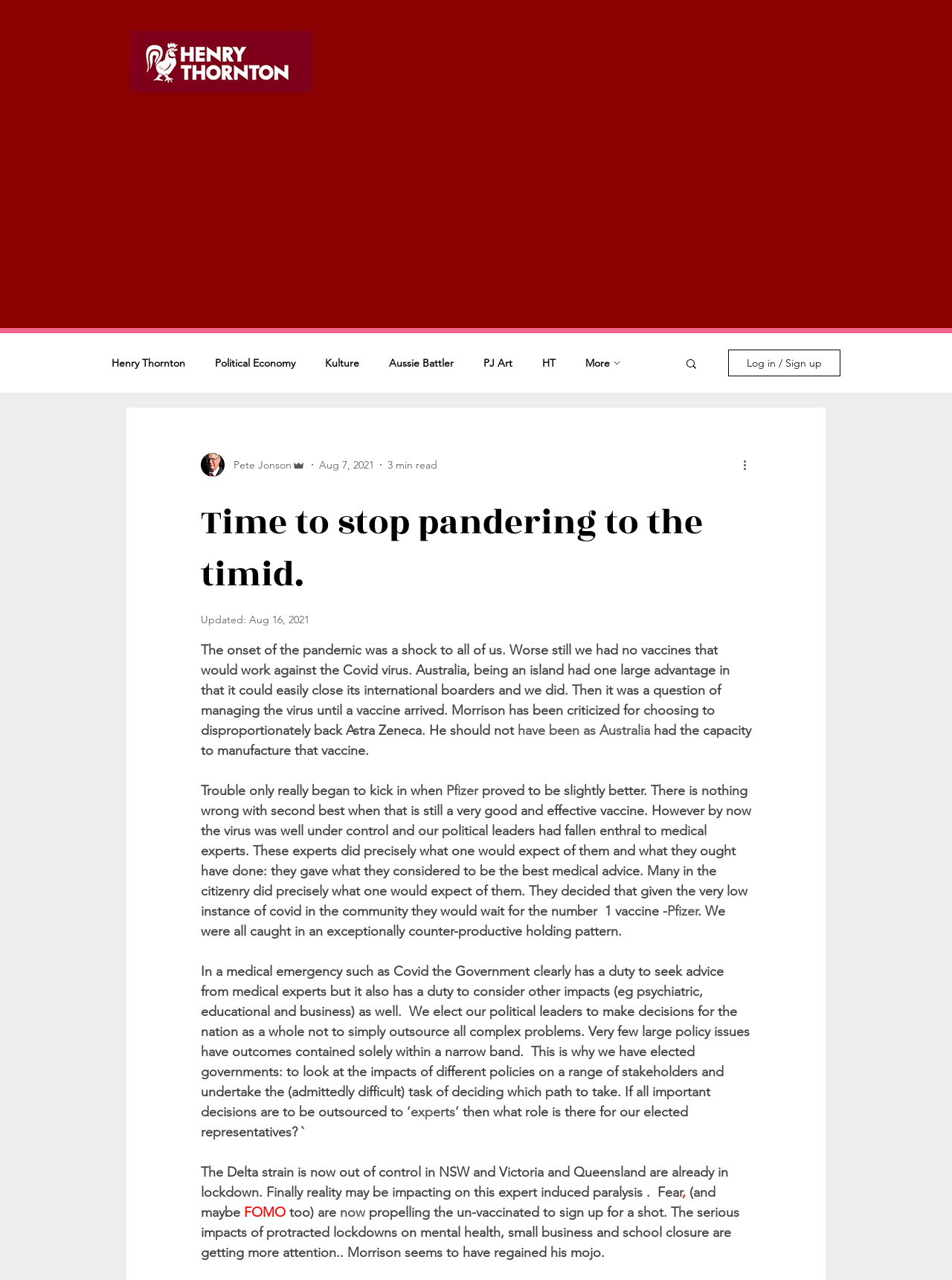Please mark the clickable region by giving the bounding box coordinates needed to complete this instruction: "View more actions".

[0.778, 0.356, 0.797, 0.37]